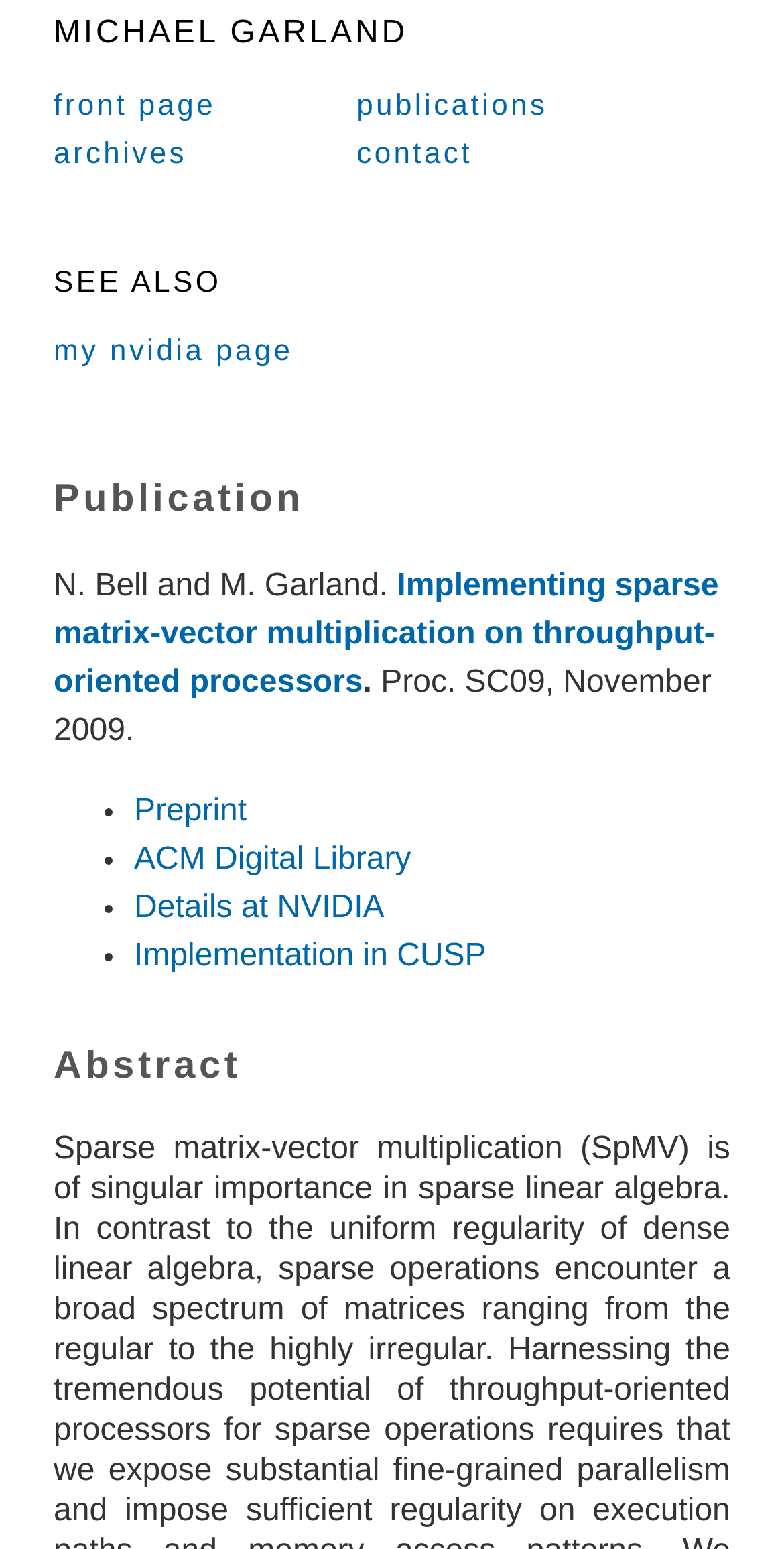What is the title of the publication?
Based on the visual details in the image, please answer the question thoroughly.

The title of the publication is mentioned in the link 'Implementing sparse matrix-vector multiplication on throughput-oriented processors' which is located below the heading 'Publication'.